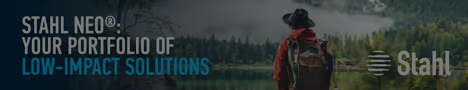Provide a comprehensive description of the image.

The image features a vibrant banner promoting "STAHIL NEO®," emphasizing its range of low-impact solutions. A person, dressed in a red jacket and a wide-brimmed hat, stands near a calm body of water, surrounded by lush greenery and a misty backdrop, conveying themes of sustainability and nature. The text "YOUR PORTFOLIO OF LOW-IMPACT SOLUTIONS" is prominently displayed in blue, underscoring the brand's commitment to environmentally friendly practices. The Stahl logo appears on the right side, adding branding to the promotional message. This visual effectively captures the essence of an outdoor lifestyle while highlighting sustainable product offerings.